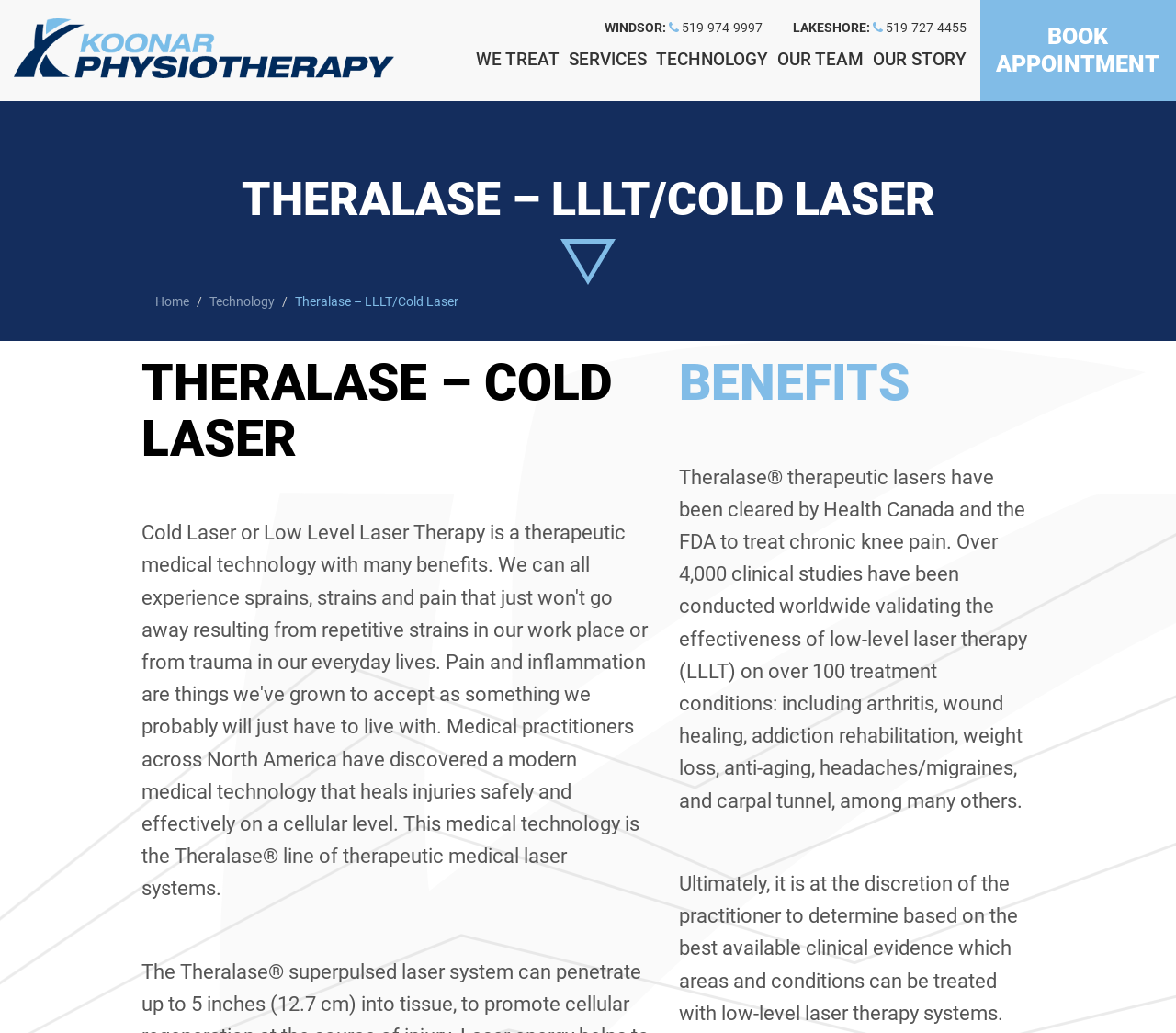What is the link text above 'OUR STORY'?
Refer to the image and provide a concise answer in one word or phrase.

OUR TEAM